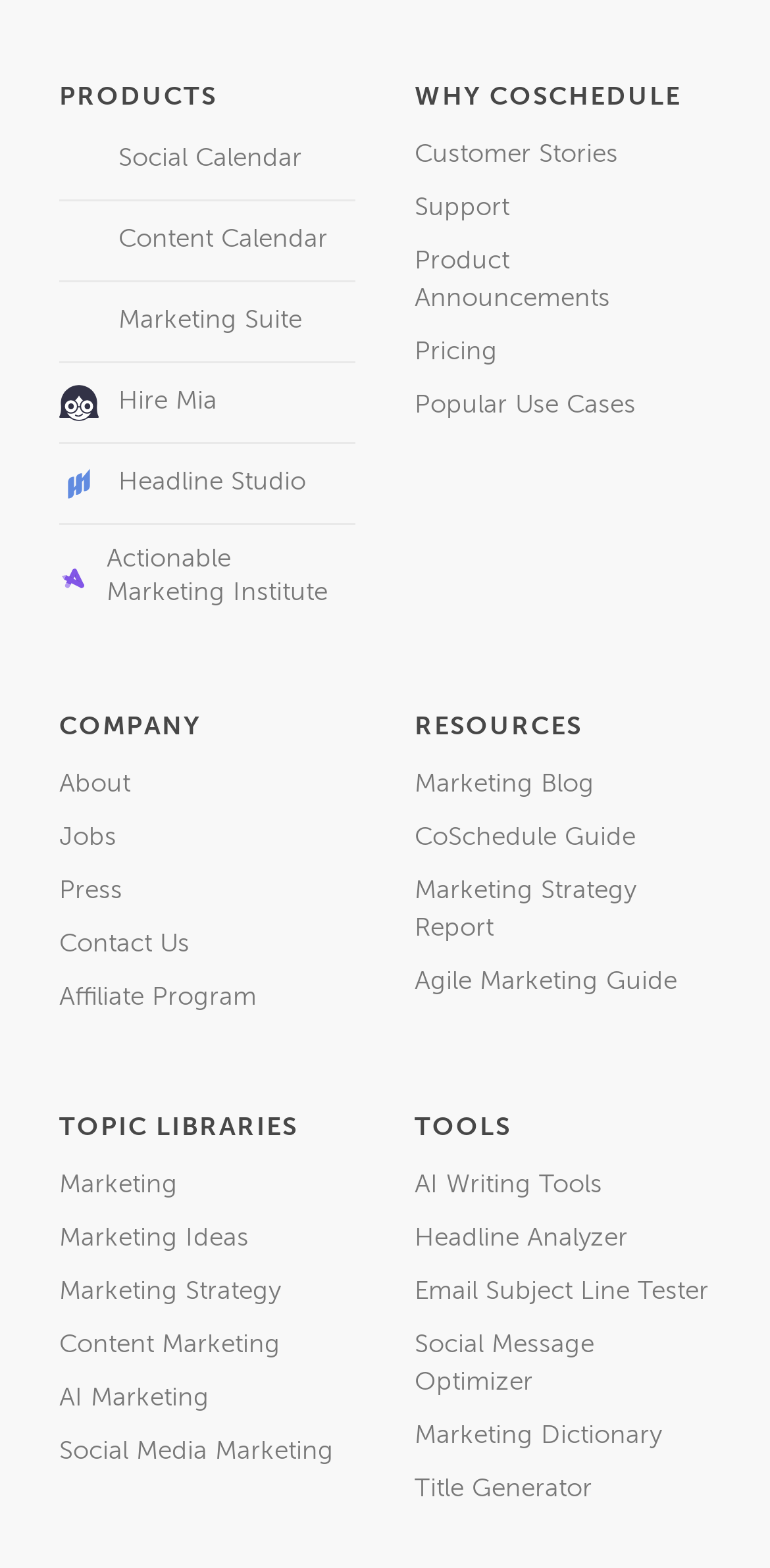How many separators are there in the top section?
Look at the screenshot and respond with one word or a short phrase.

4